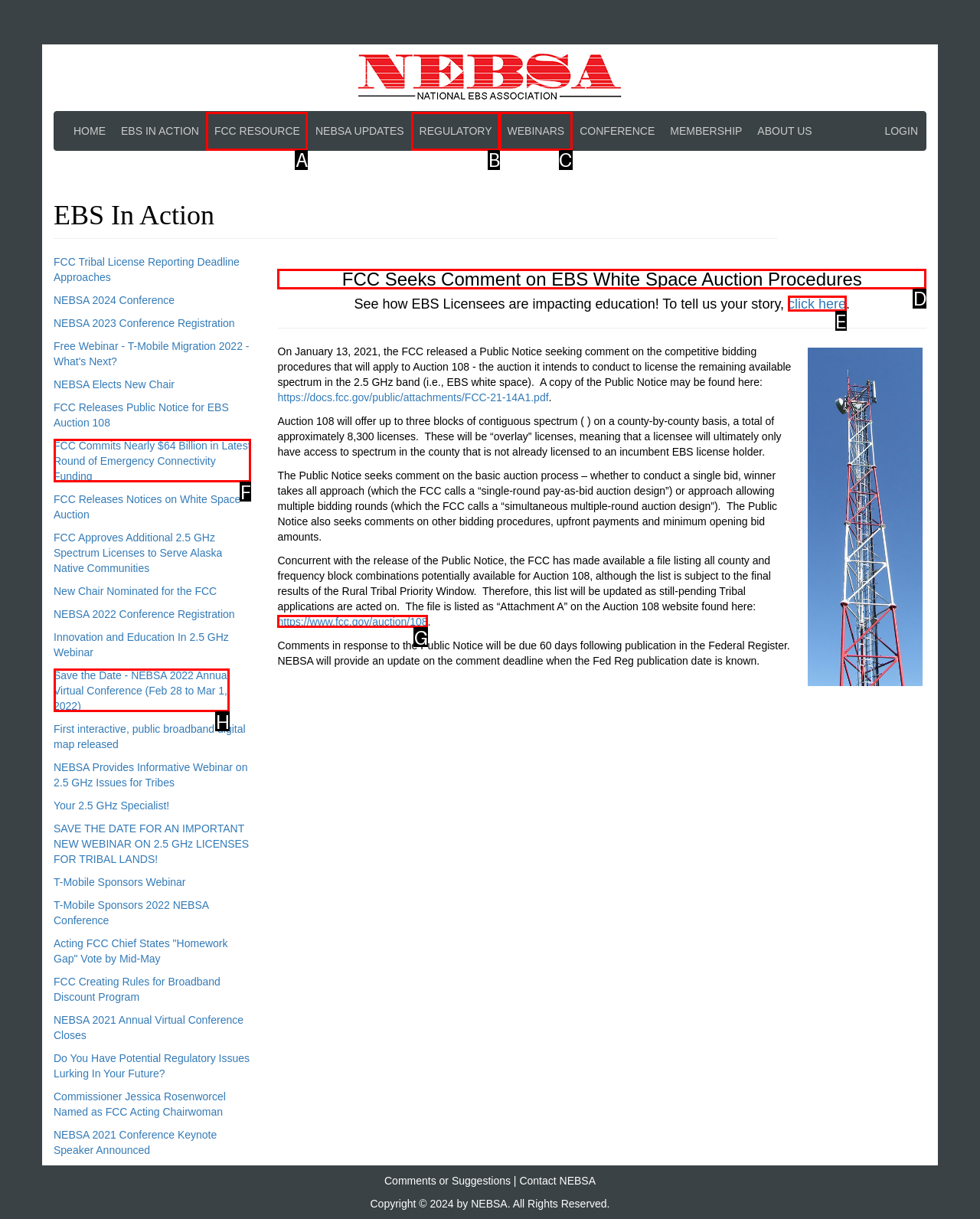Identify the correct UI element to click on to achieve the task: Click on Yemeni Brides link. Provide the letter of the appropriate element directly from the available choices.

None